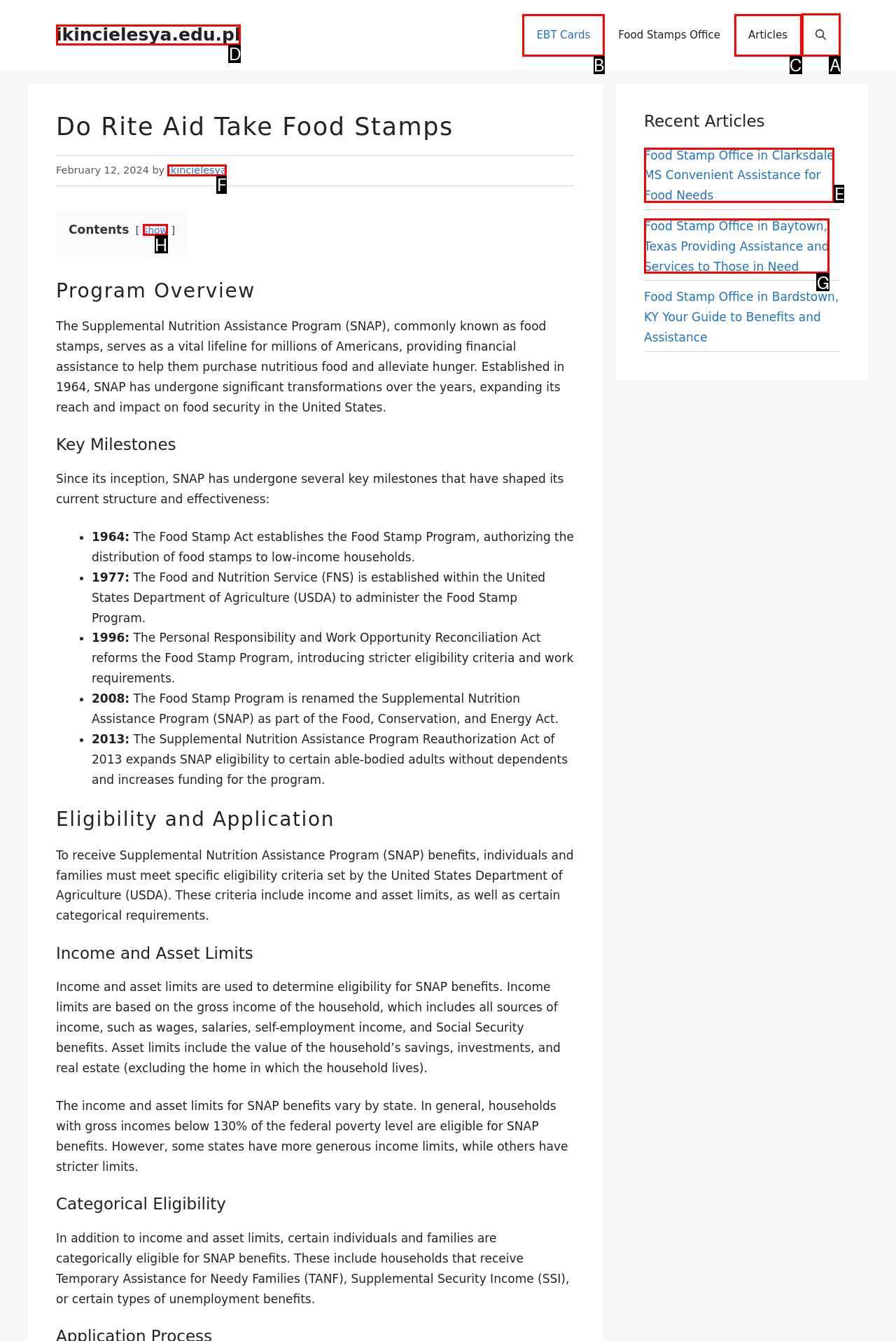Identify the letter of the UI element you need to select to accomplish the task: Open the search.
Respond with the option's letter from the given choices directly.

A